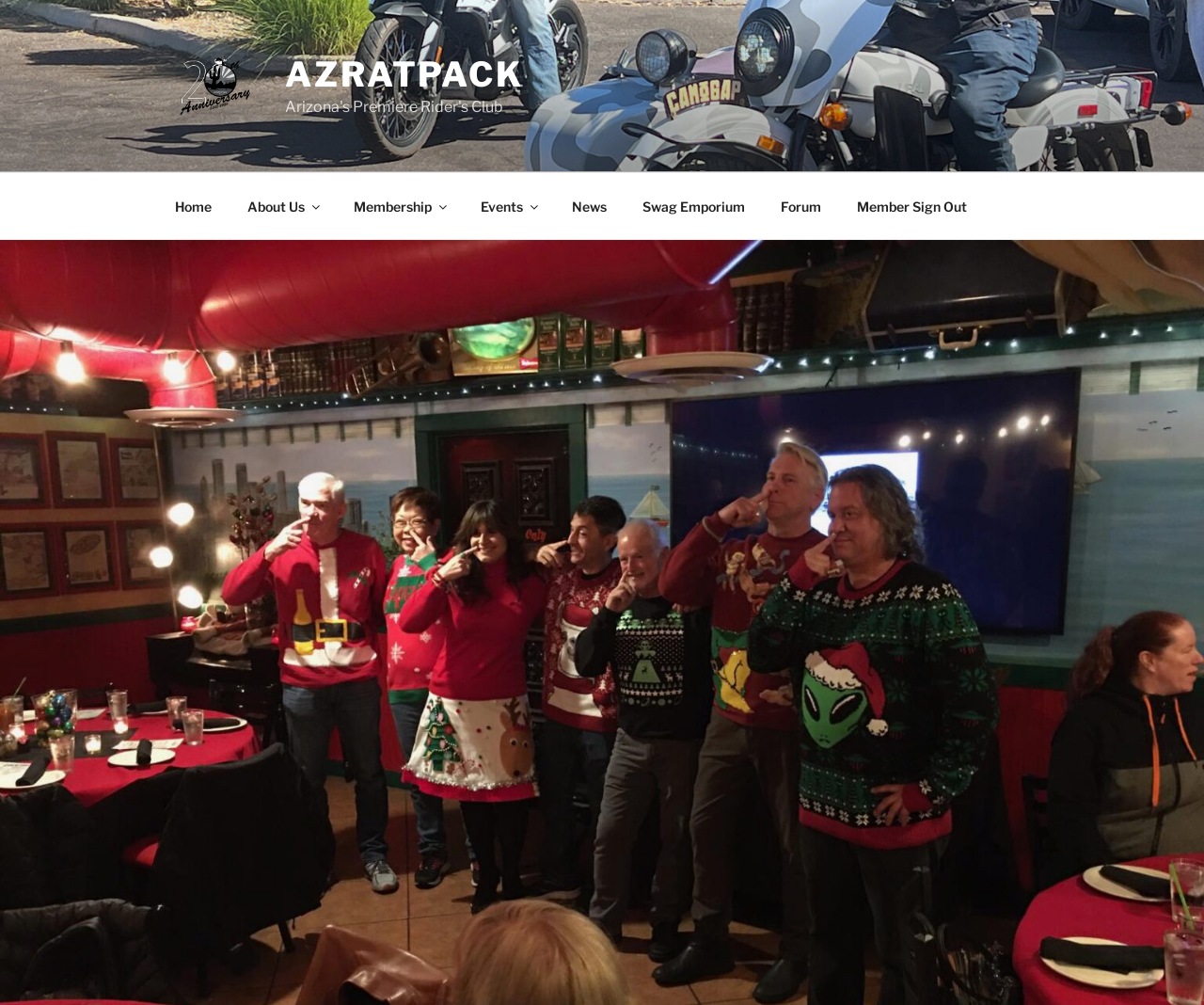What is the position of the 'Events' menu item?
Answer with a single word or short phrase according to what you see in the image.

Fourth